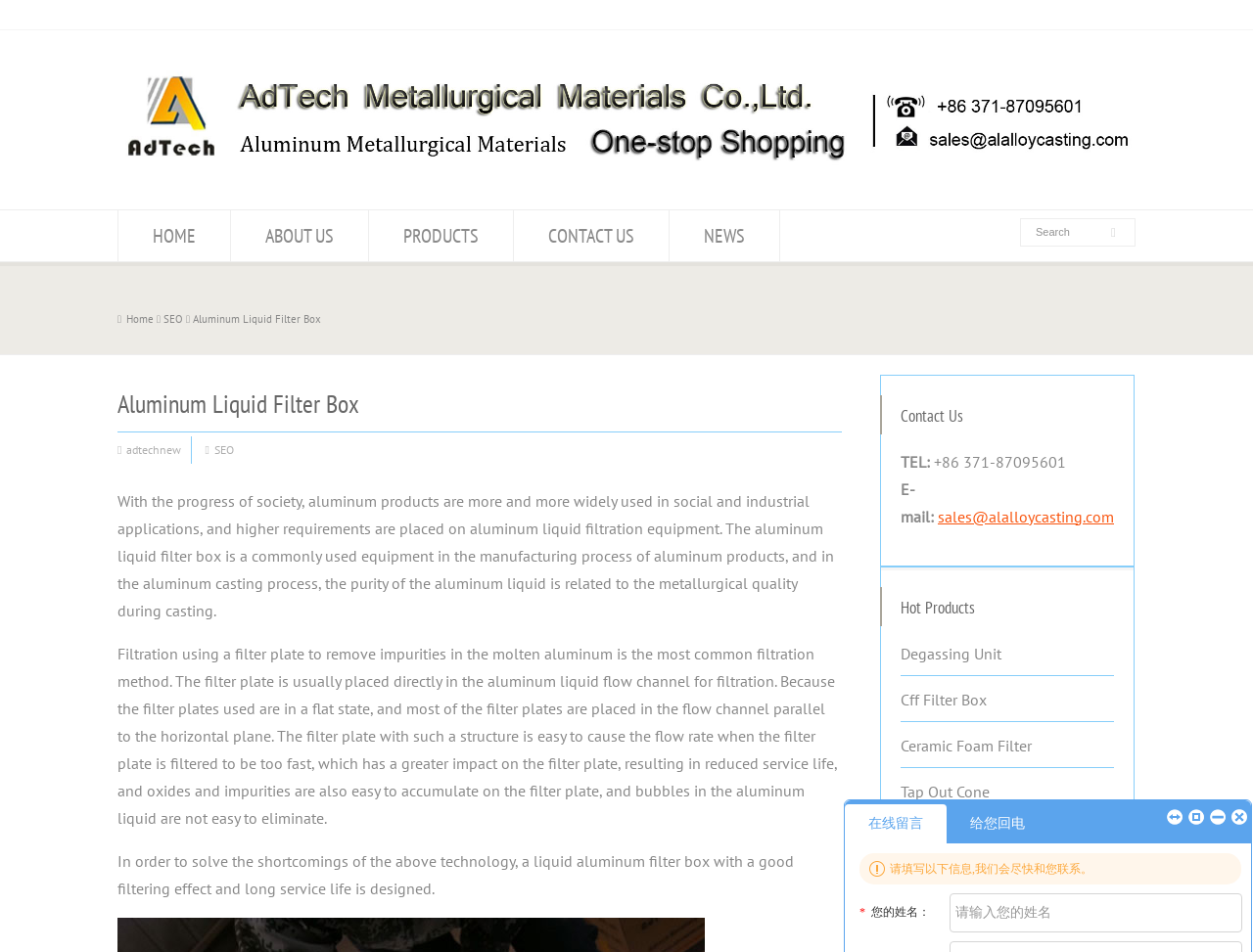What are the hot products of this company?
Relying on the image, give a concise answer in one word or a brief phrase.

Degassing Unit, Cff Filter Box, etc.